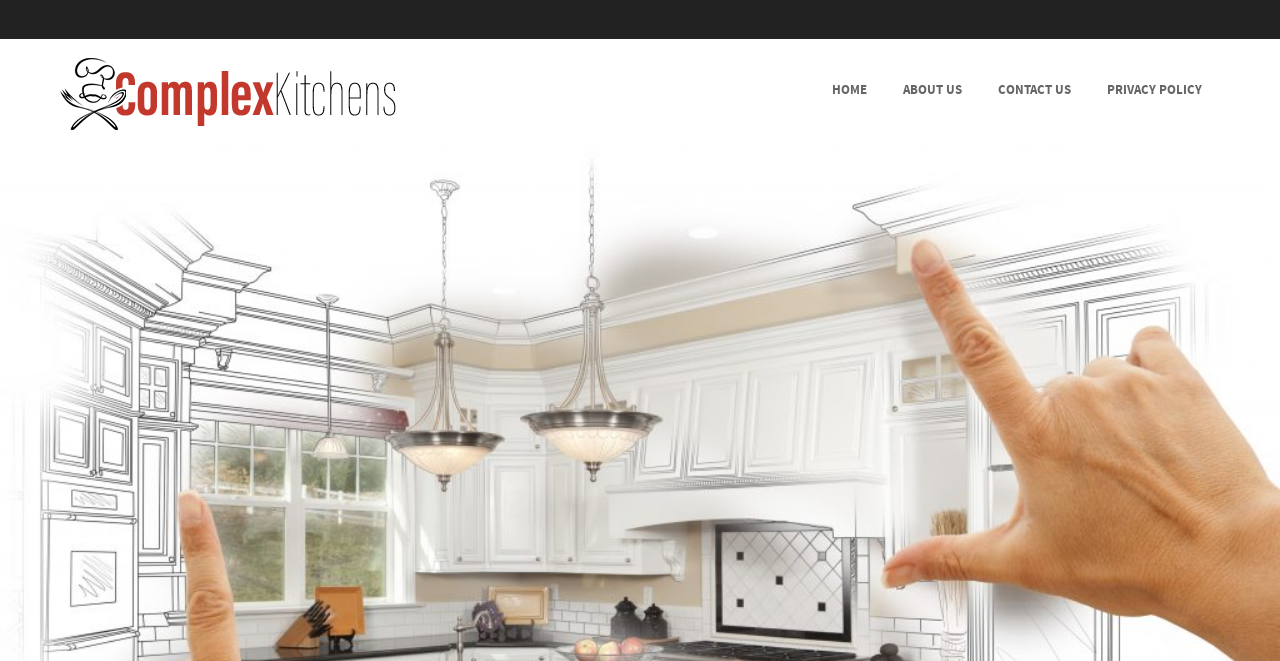Answer the following query with a single word or phrase:
What are the main sections of the website?

HOME, ABOUT US, CONTACT US, PRIVACY POLICY